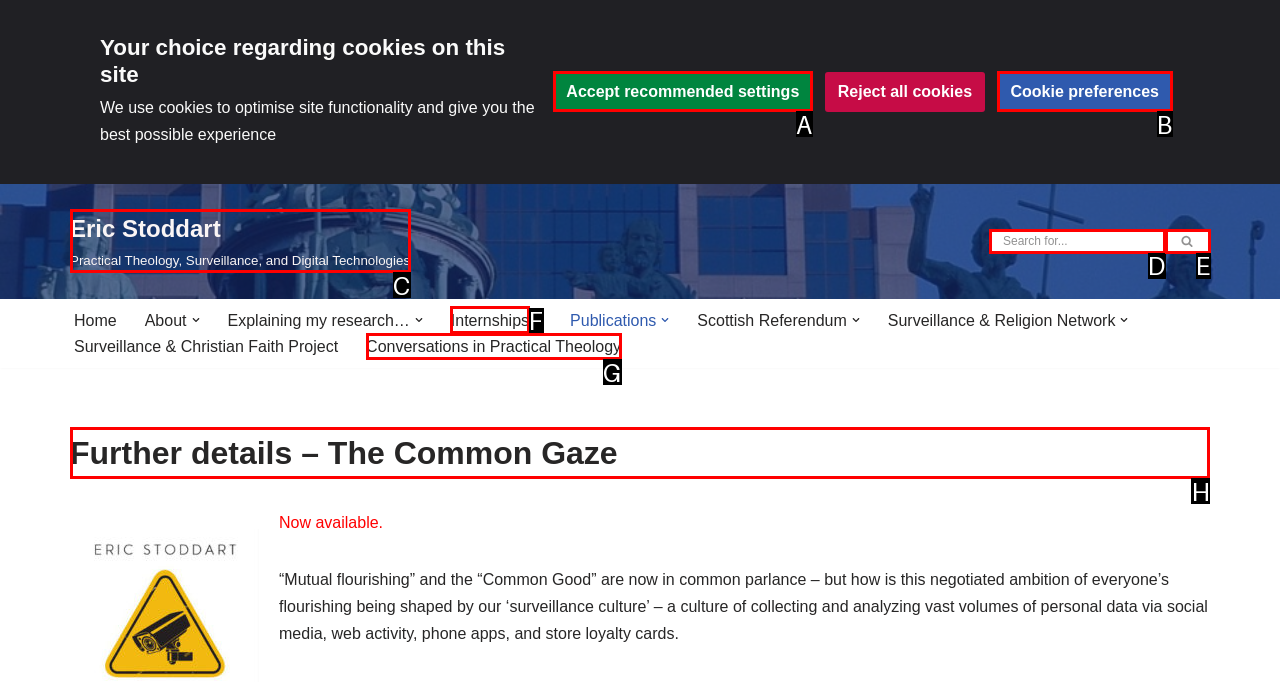Identify the correct HTML element to click to accomplish this task: Read about the Common Gaze
Respond with the letter corresponding to the correct choice.

H